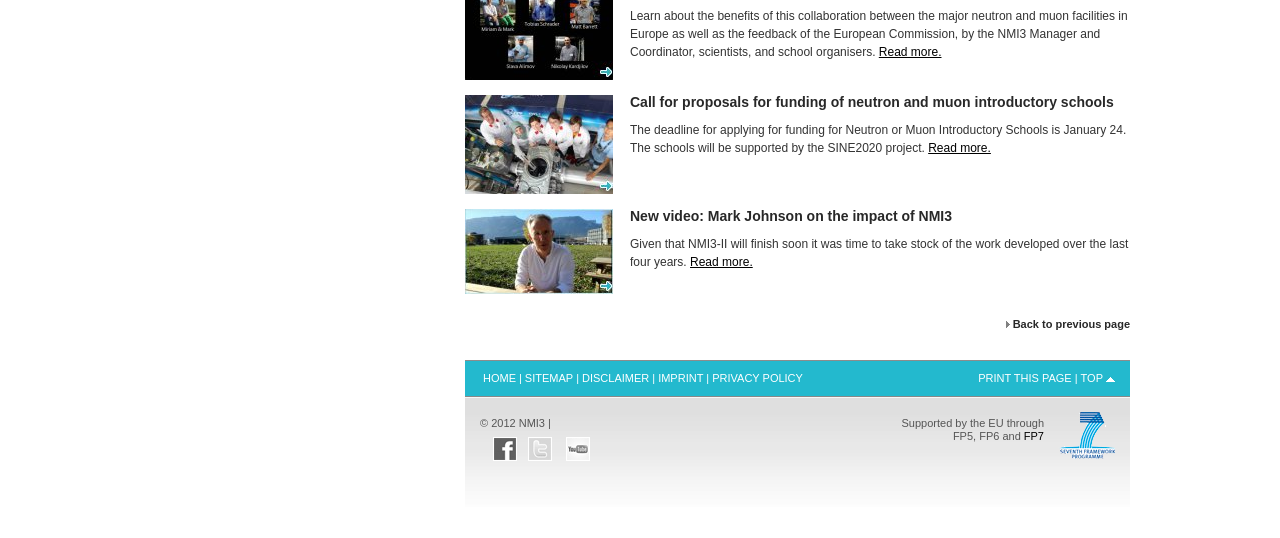Find the bounding box coordinates for the area that should be clicked to accomplish the instruction: "Watch the video about the benefits of the collaboration".

[0.363, 0.134, 0.479, 0.16]